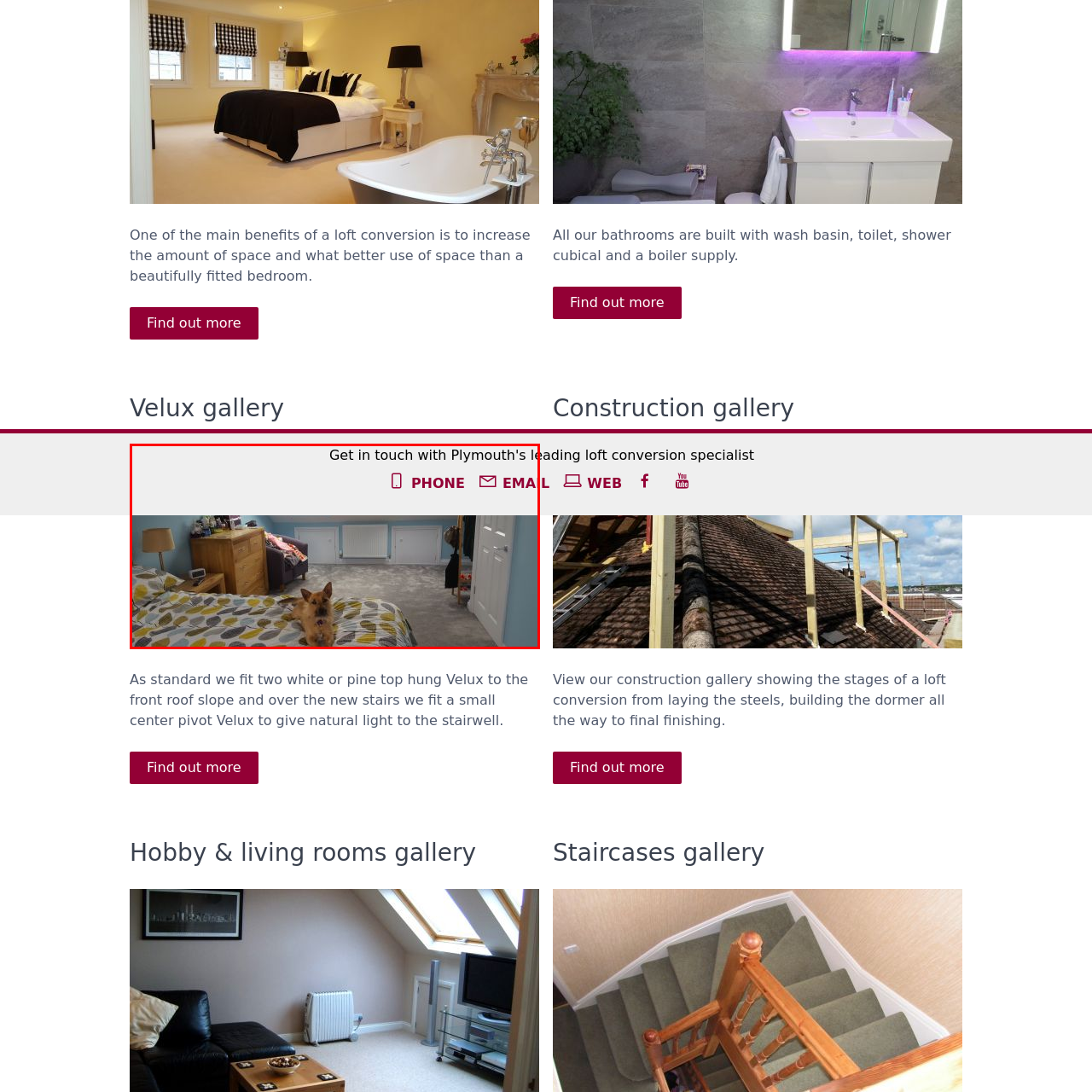Inspect the picture enclosed by the red border, Is the dog on the bed awake or asleep? Provide your answer as a single word or phrase.

Relaxed